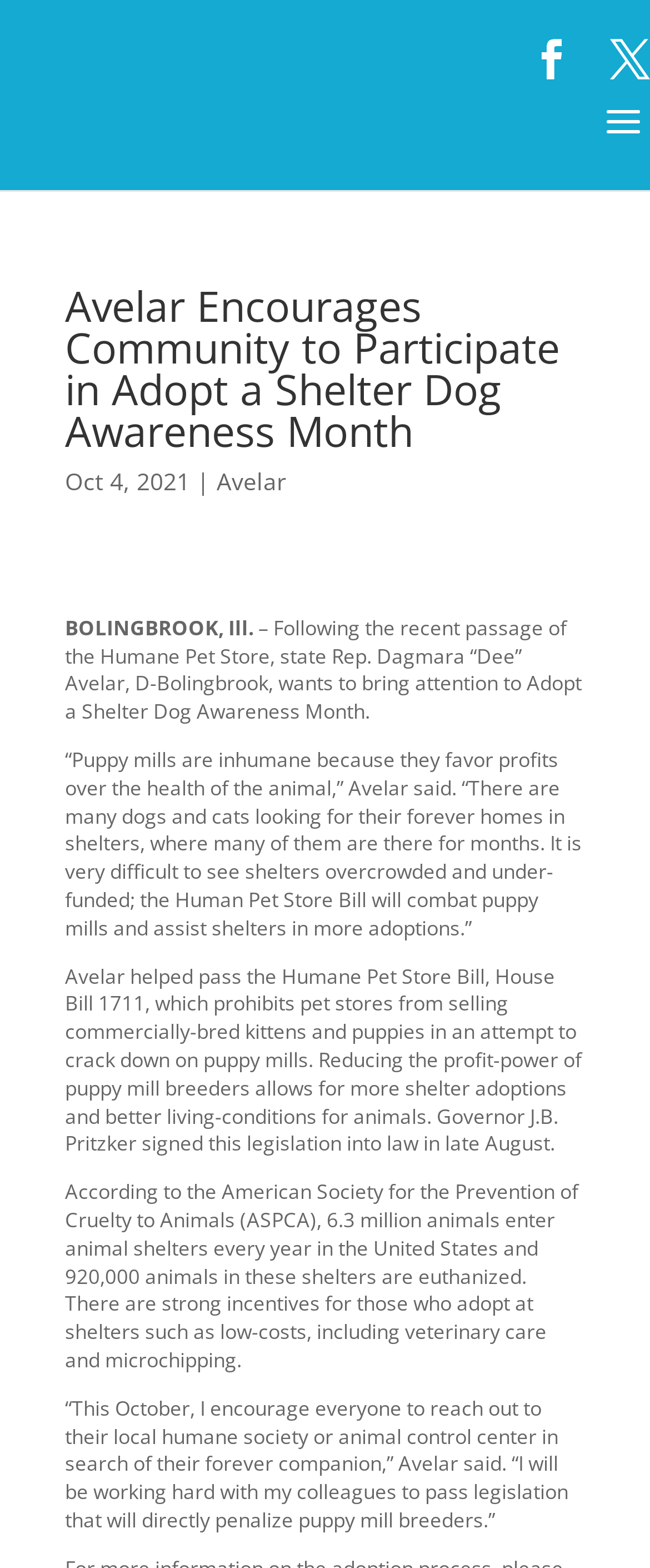What is Avelar's goal for the future? Please answer the question using a single word or phrase based on the image.

Penalize puppy mill breeders